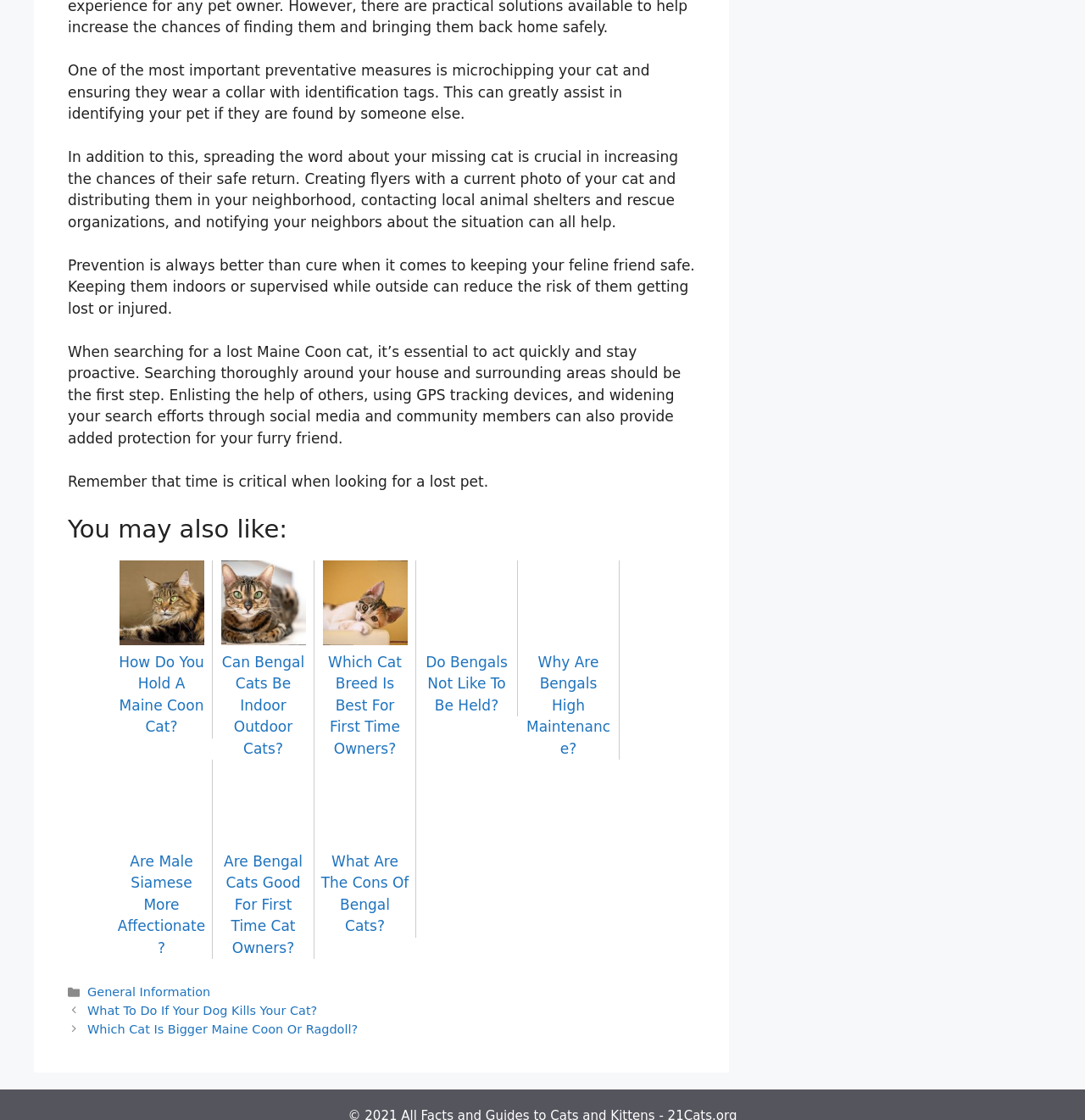Predict the bounding box of the UI element that fits this description: "Why Are Bengals High Maintenance?".

[0.485, 0.564, 0.563, 0.676]